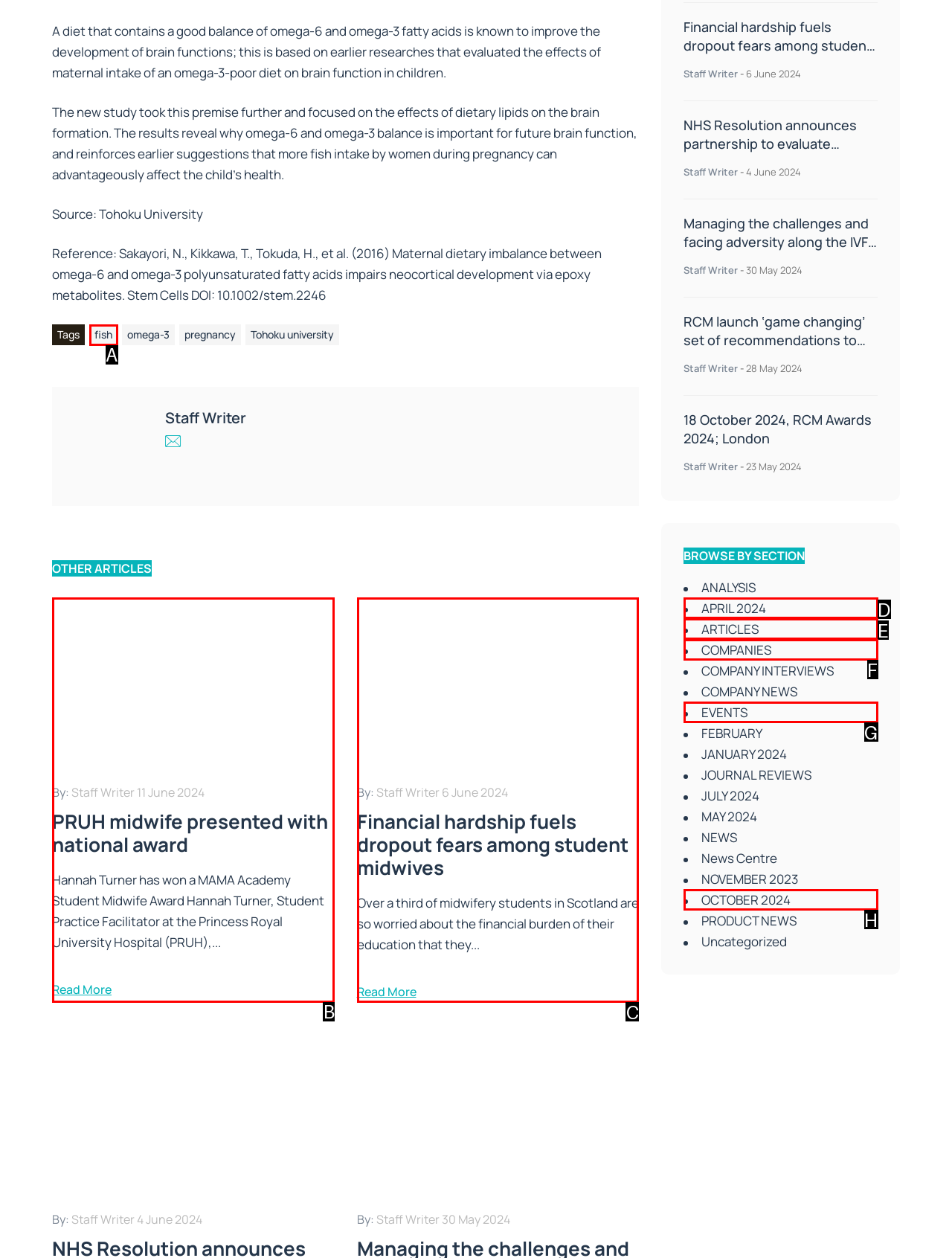Tell me which one HTML element I should click to complete the following task: Read about Financial hardship fuels dropout fears among student midwives Answer with the option's letter from the given choices directly.

C